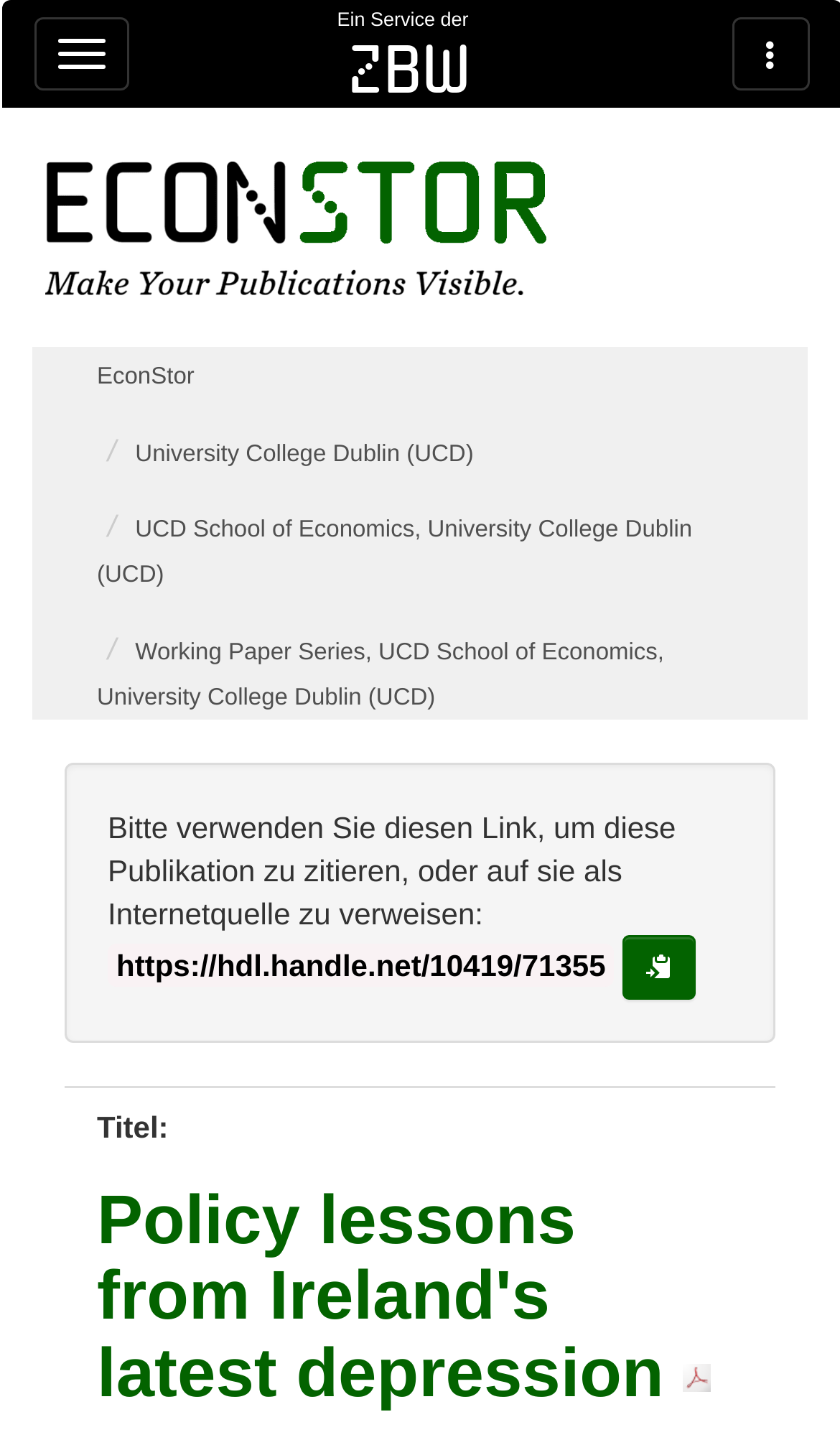Locate the bounding box coordinates of the element that should be clicked to execute the following instruction: "Copy the publication link to the clipboard".

[0.741, 0.65, 0.828, 0.695]